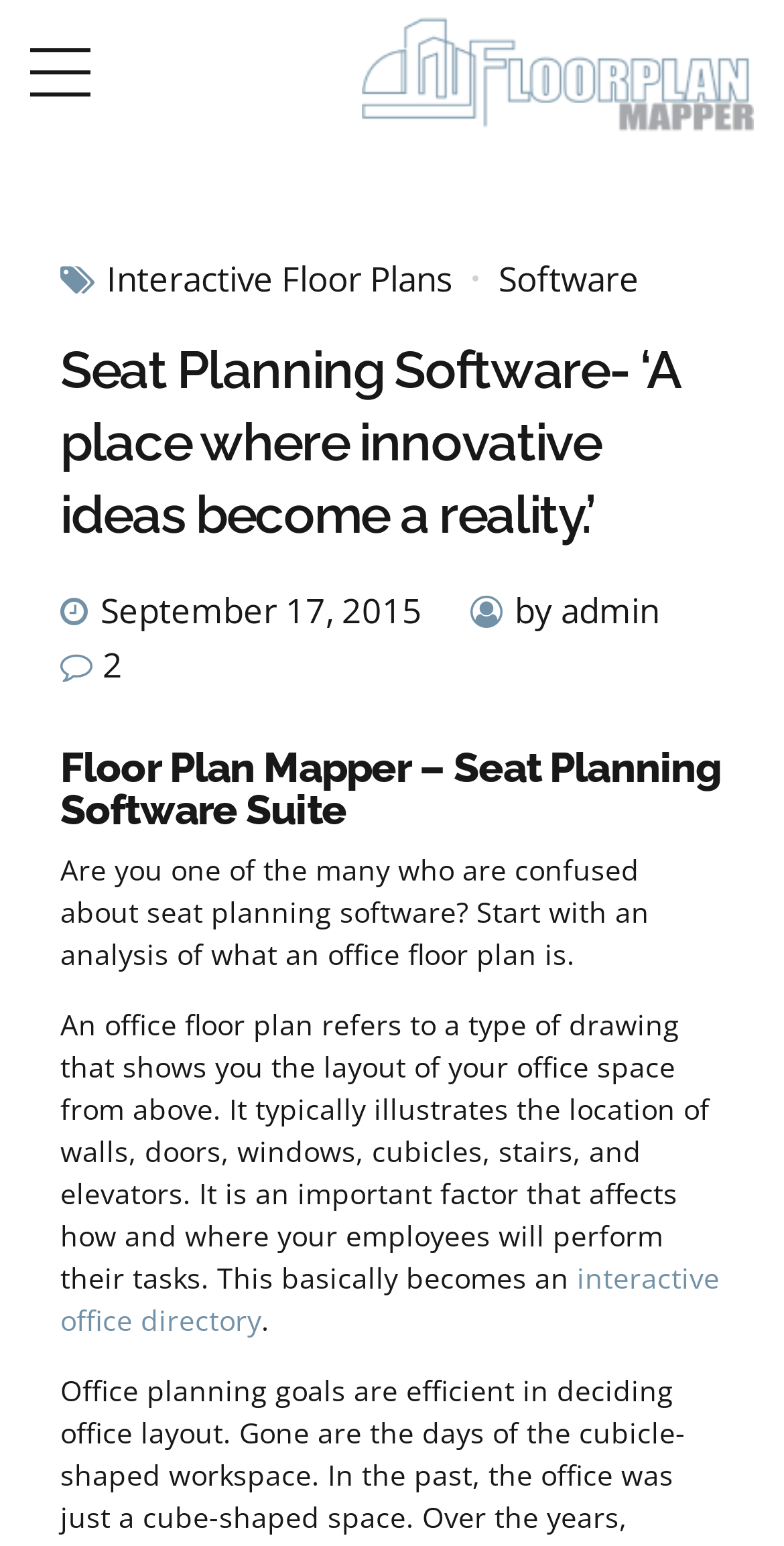What is the purpose of an office floor plan? Look at the image and give a one-word or short phrase answer.

Affects employee task performance